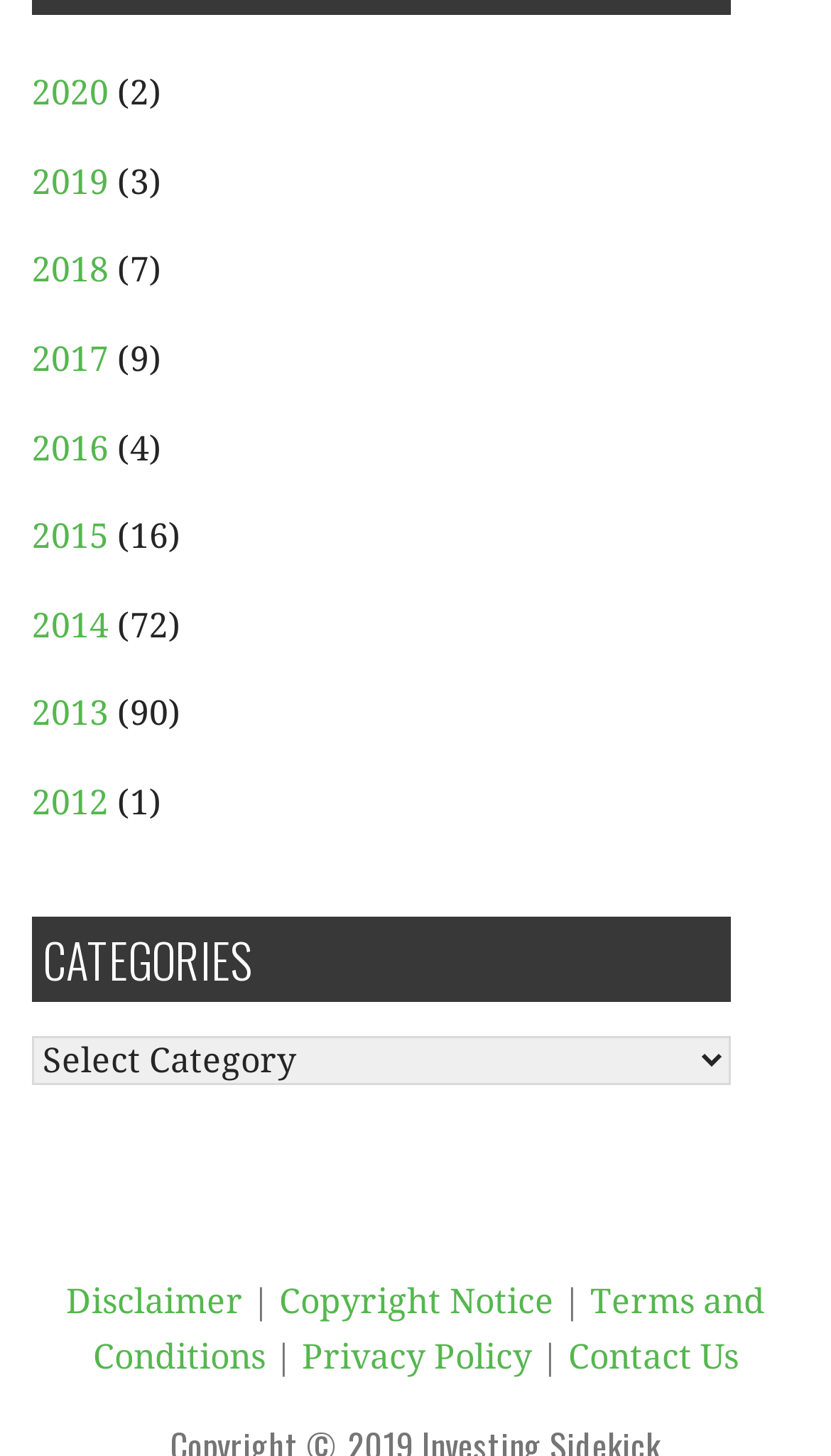Identify the bounding box coordinates for the UI element described by the following text: "2016". Provide the coordinates as four float numbers between 0 and 1, in the format [left, top, right, bottom].

[0.038, 0.294, 0.131, 0.322]